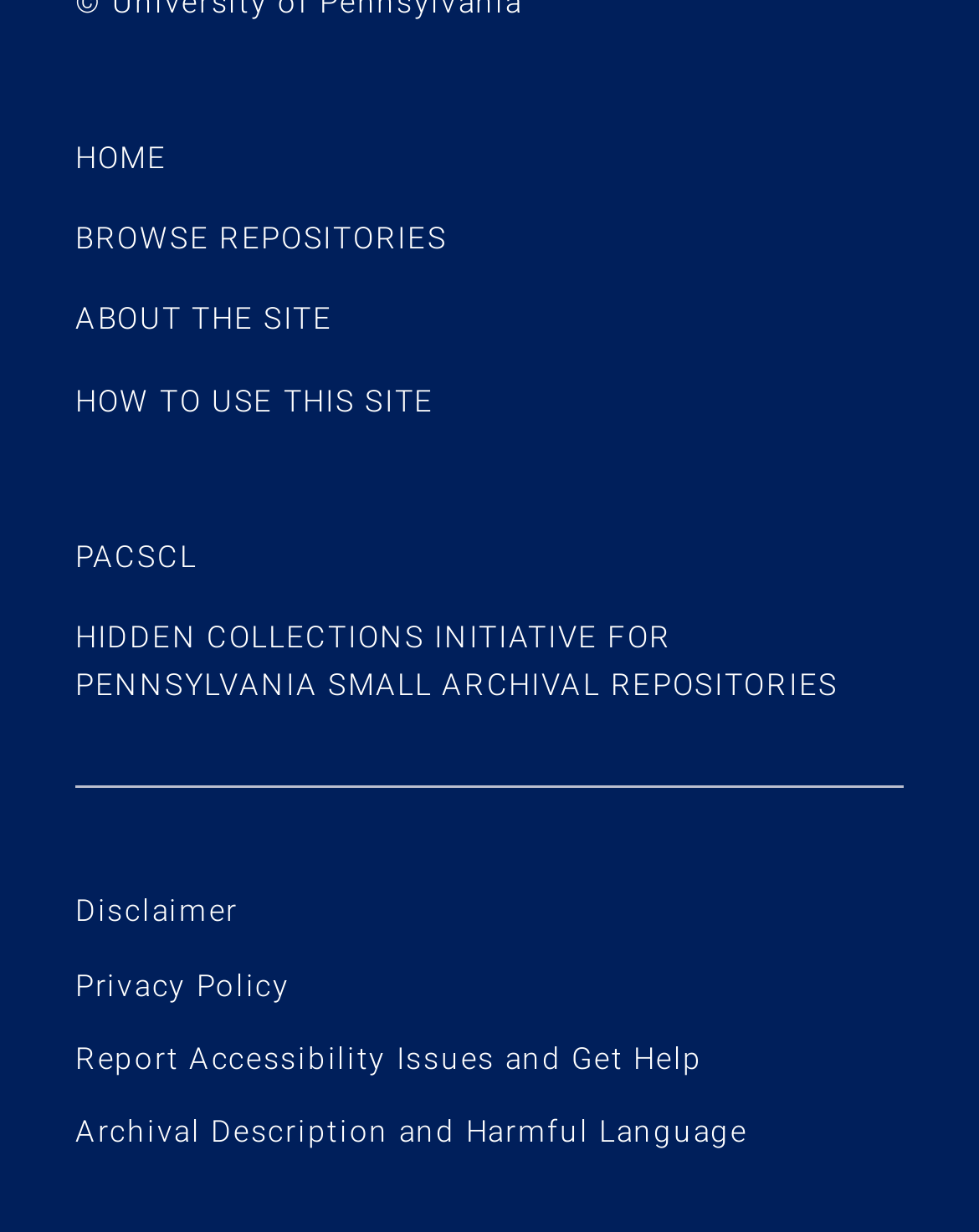Please provide a brief answer to the following inquiry using a single word or phrase:
How many main sections are available on the site?

3